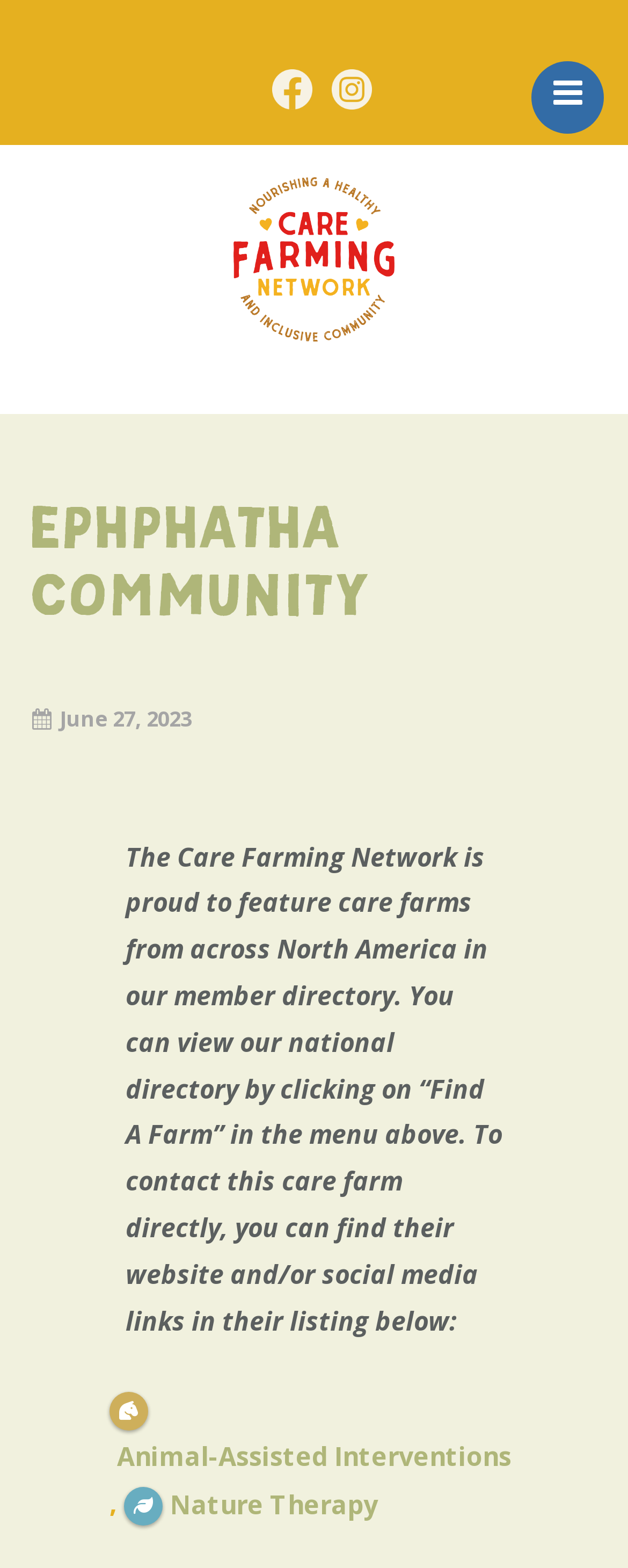Determine the bounding box coordinates for the HTML element mentioned in the following description: "title="Follow Us on Instagram"". The coordinates should be a list of four floats ranging from 0 to 1, represented as [left, top, right, bottom].

[0.528, 0.044, 0.592, 0.069]